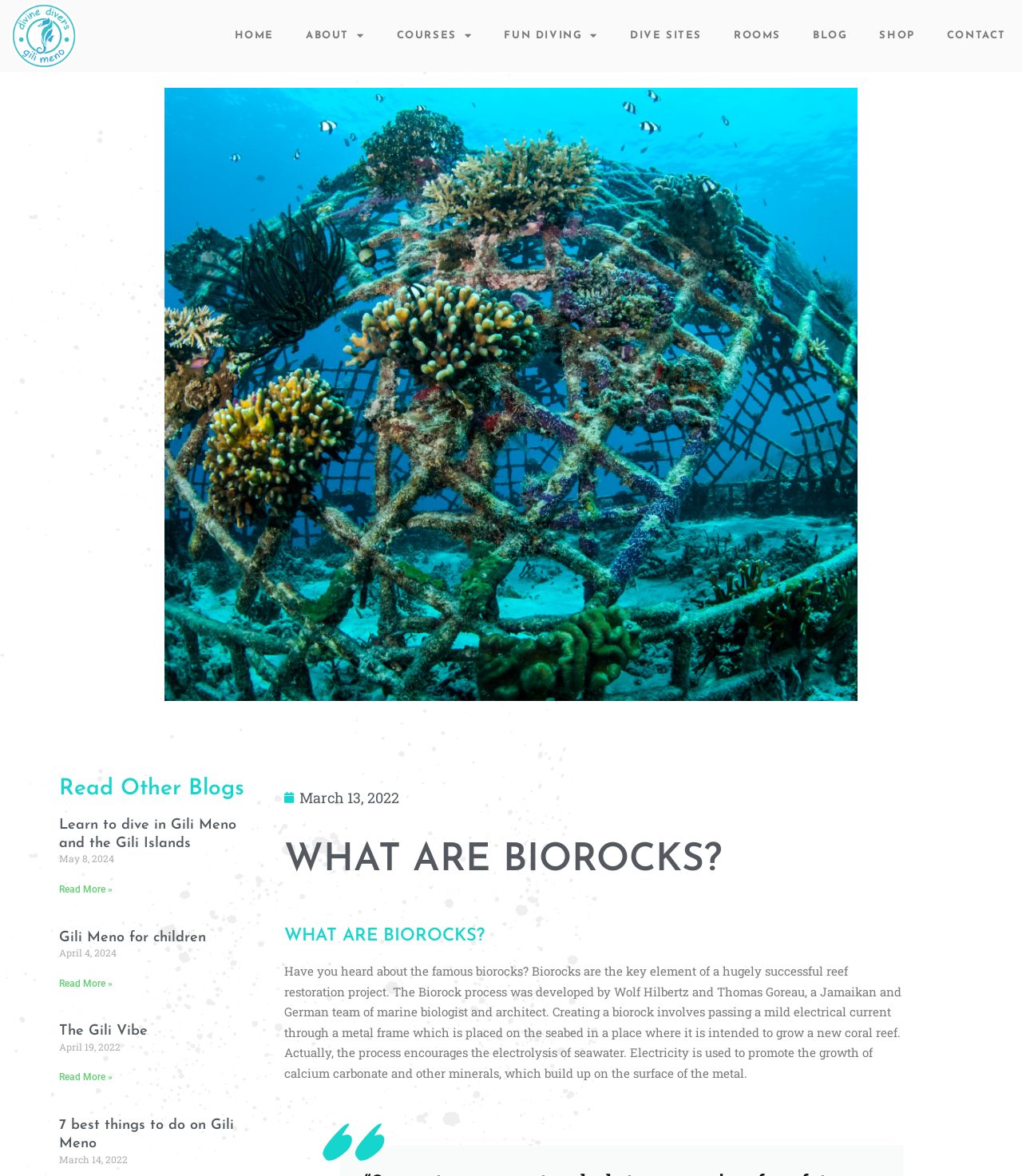How many articles are listed on the webpage?
Observe the image and answer the question with a one-word or short phrase response.

4